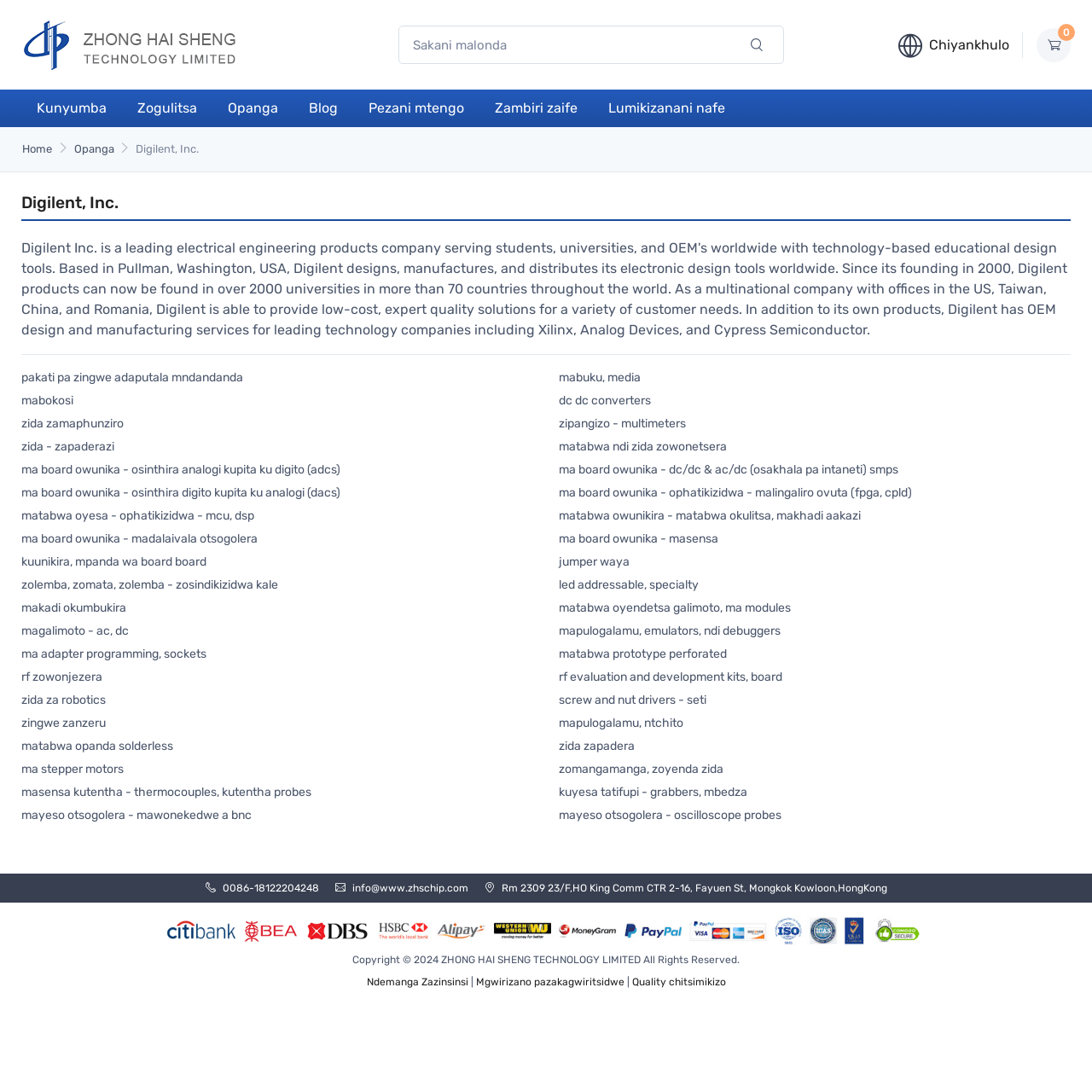Please provide a detailed answer to the question below based on the screenshot: 
How many social media links are there?

I counted the number of links under the 'contentinfo' section, and there are 3 links with icons, which I assume are social media links.